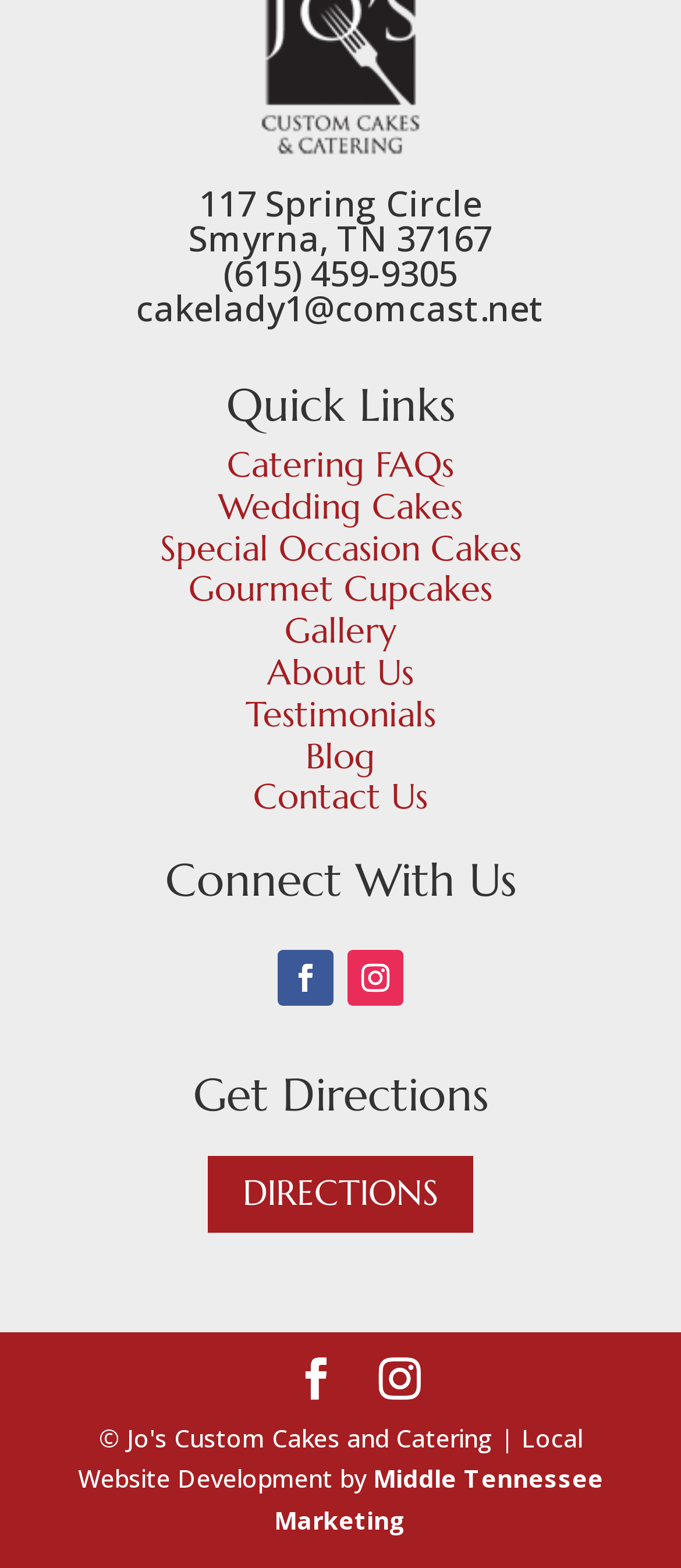Find the bounding box coordinates of the element's region that should be clicked in order to follow the given instruction: "Connect with us on Facebook". The coordinates should consist of four float numbers between 0 and 1, i.e., [left, top, right, bottom].

[0.408, 0.606, 0.49, 0.641]